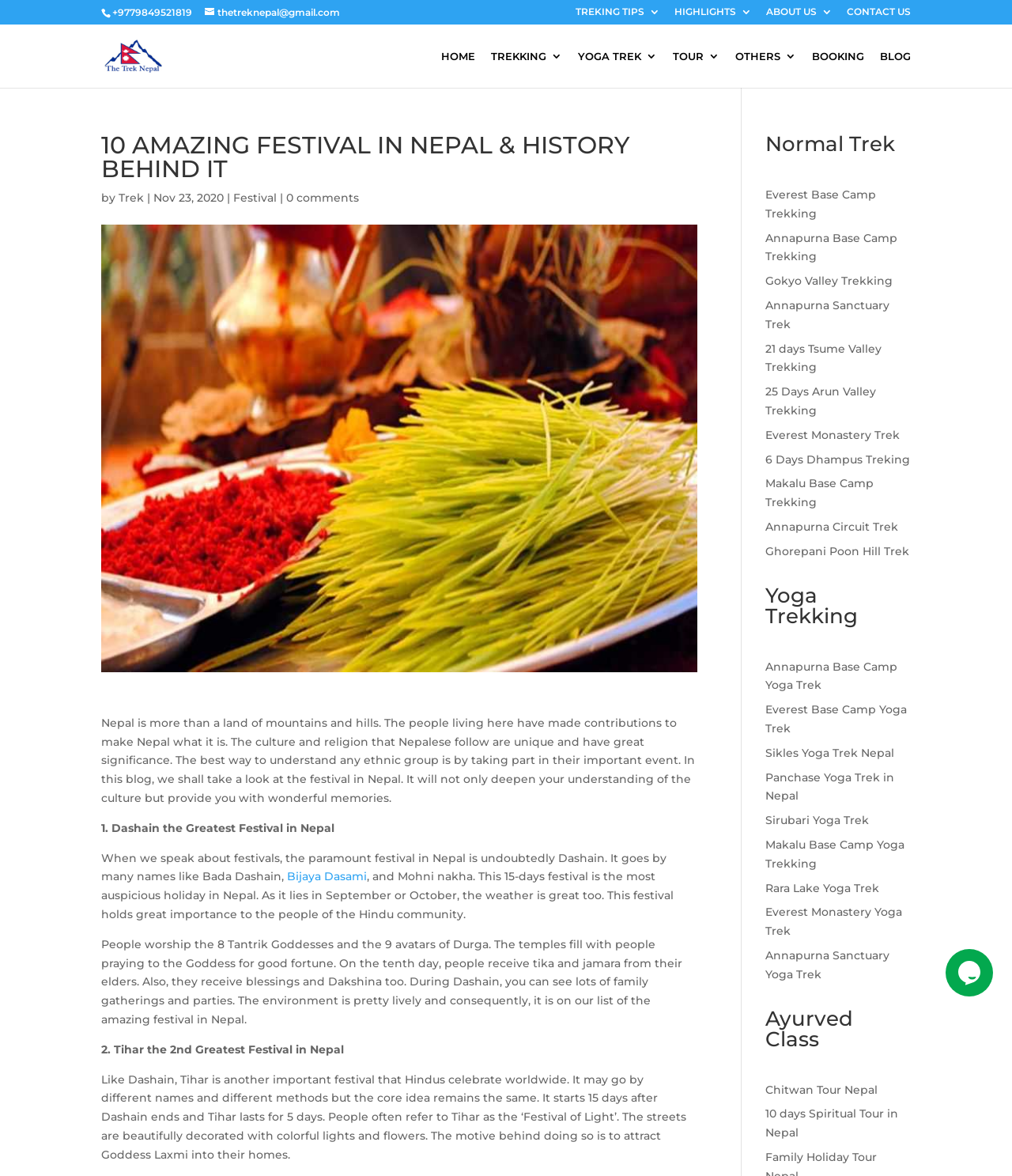Find the bounding box coordinates for the HTML element described as: "Terms and Conditions". The coordinates should consist of four float values between 0 and 1, i.e., [left, top, right, bottom].

None